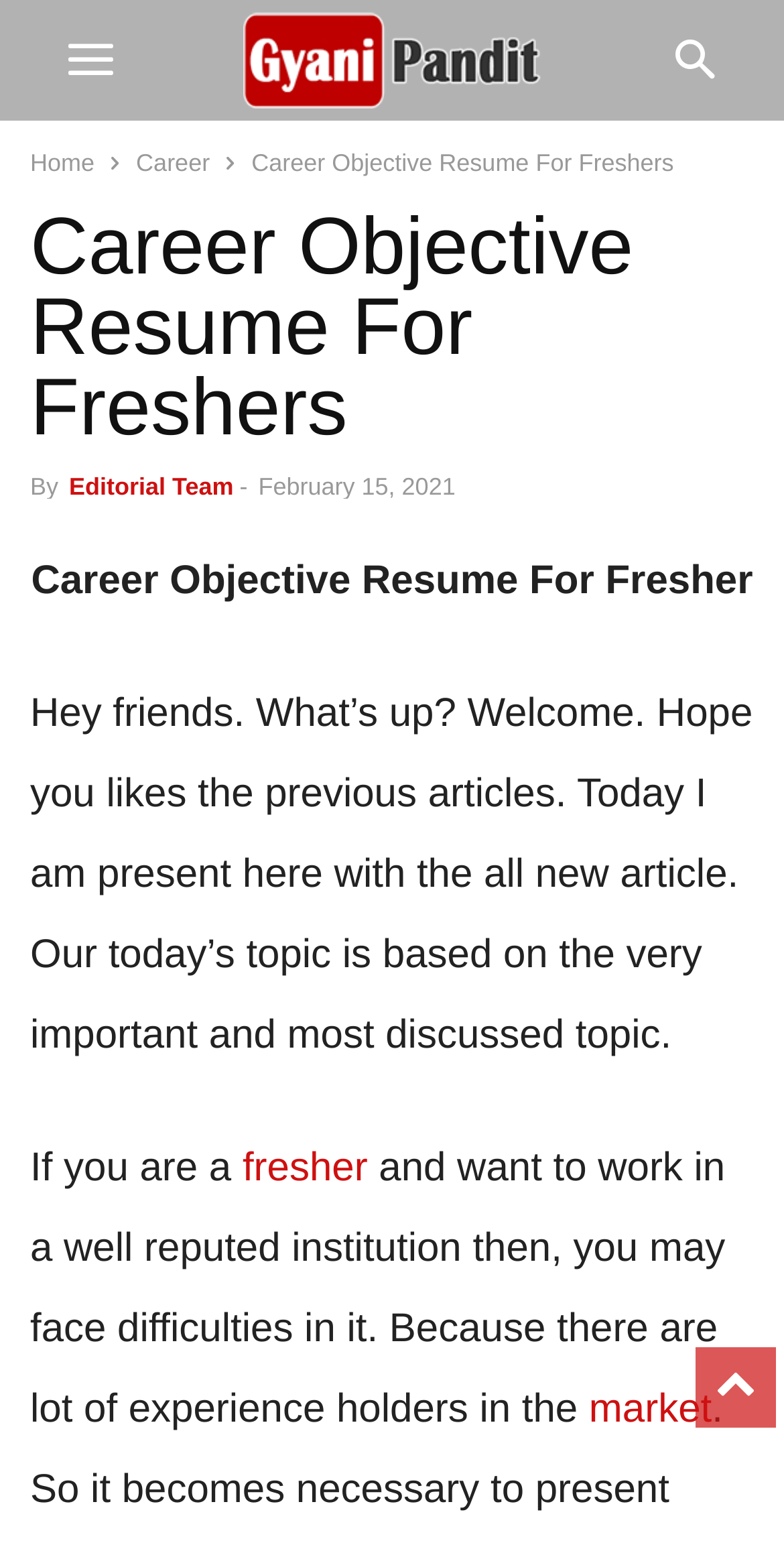Respond to the following question using a concise word or phrase: 
What is the date of the article?

February 15, 2021